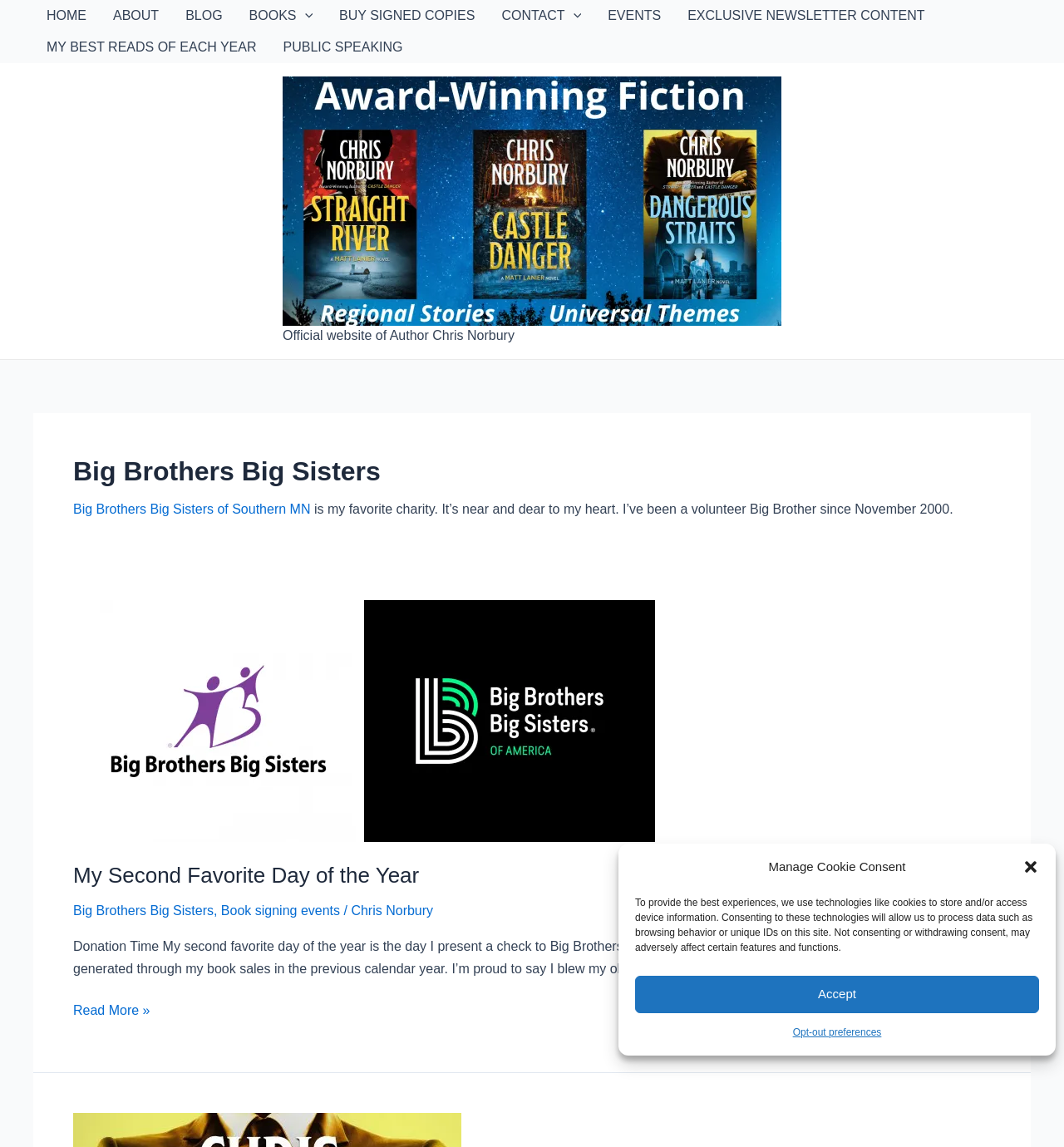What is the name of the charity mentioned?
Using the visual information, reply with a single word or short phrase.

Big Brothers Big Sisters